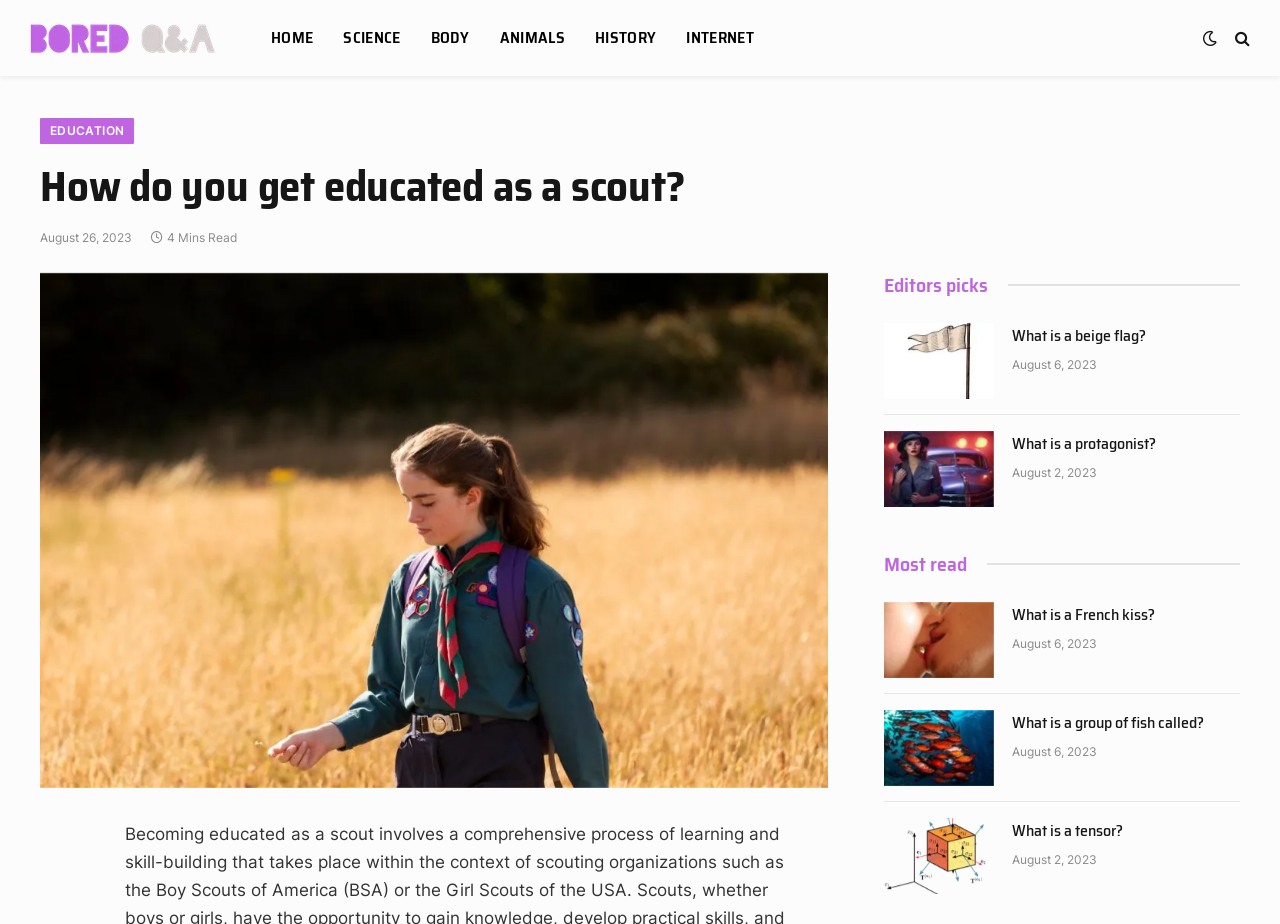Extract the bounding box coordinates of the UI element described by: "parent_node: HOME aria-label="Bored Q&A"". The coordinates should include four float numbers ranging from 0 to 1, e.g., [left, top, right, bottom].

[0.023, 0.015, 0.173, 0.068]